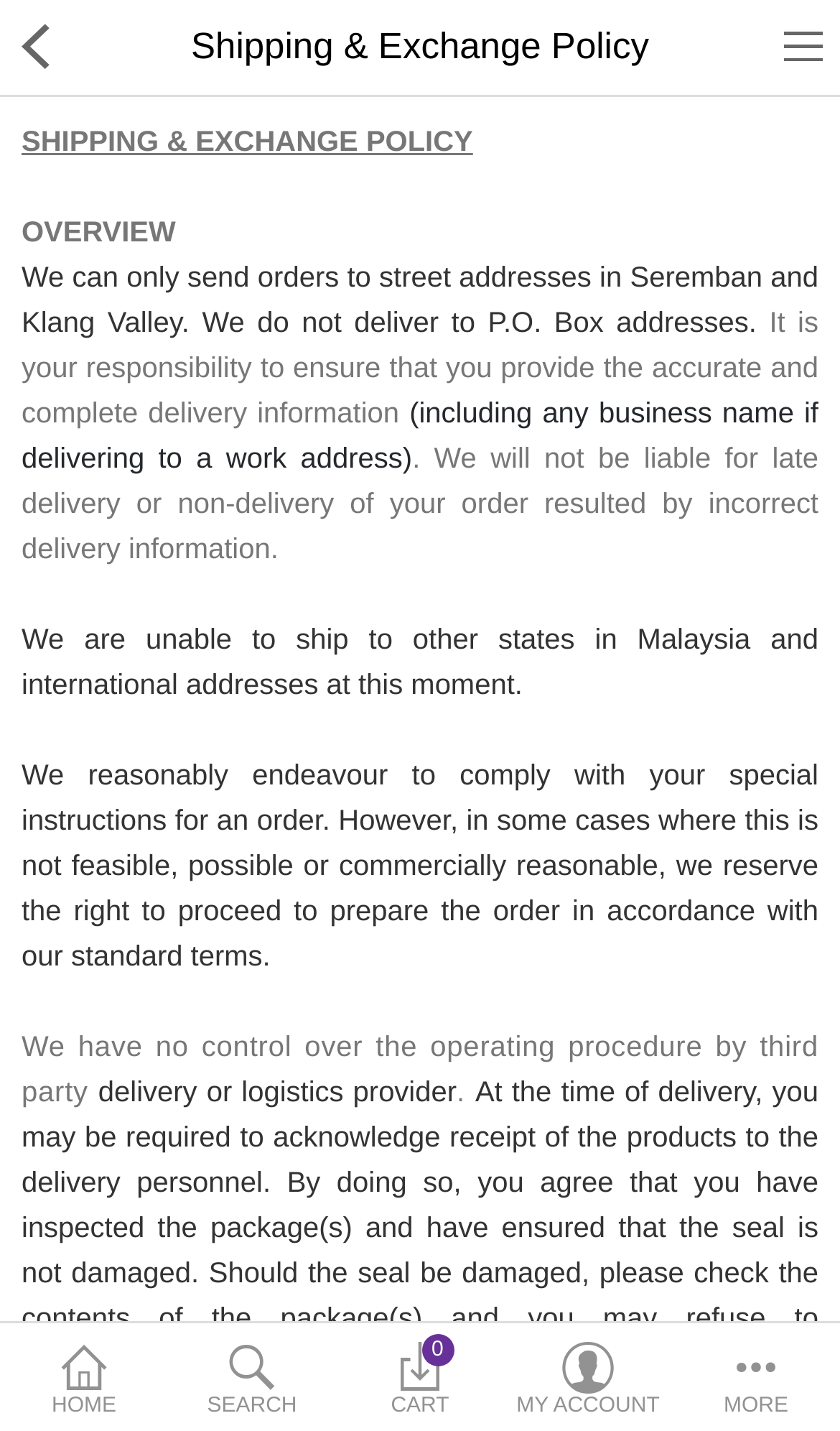Show the bounding box coordinates for the element that needs to be clicked to execute the following instruction: "search". Provide the coordinates in the form of four float numbers between 0 and 1, i.e., [left, top, right, bottom].

[0.051, 0.094, 0.497, 0.146]